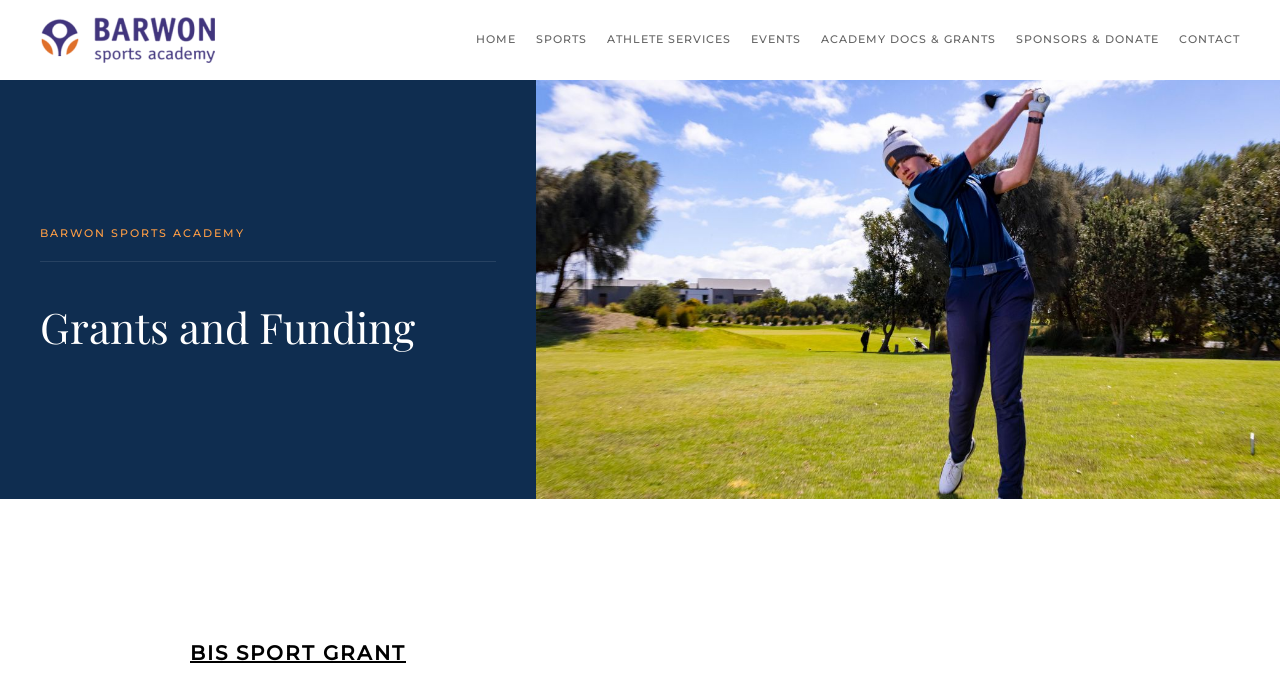Using the description "Barwon Sports Academy", locate and provide the bounding box of the UI element.

[0.031, 0.33, 0.191, 0.351]